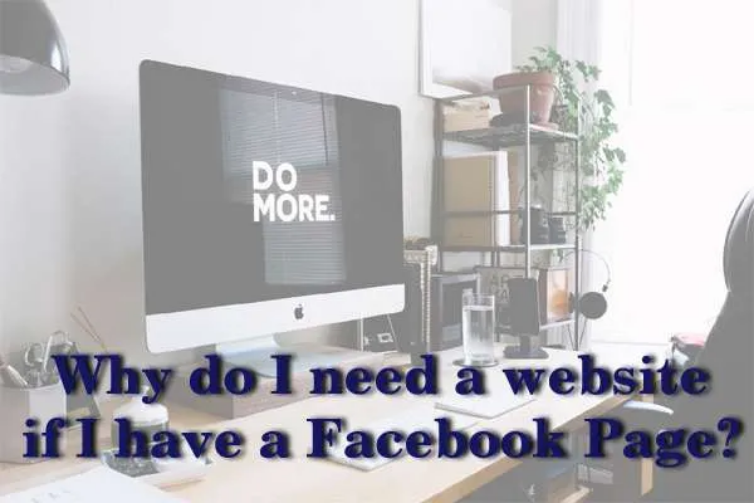What is on the bookshelf?
Answer with a single word or phrase, using the screenshot for reference.

Books